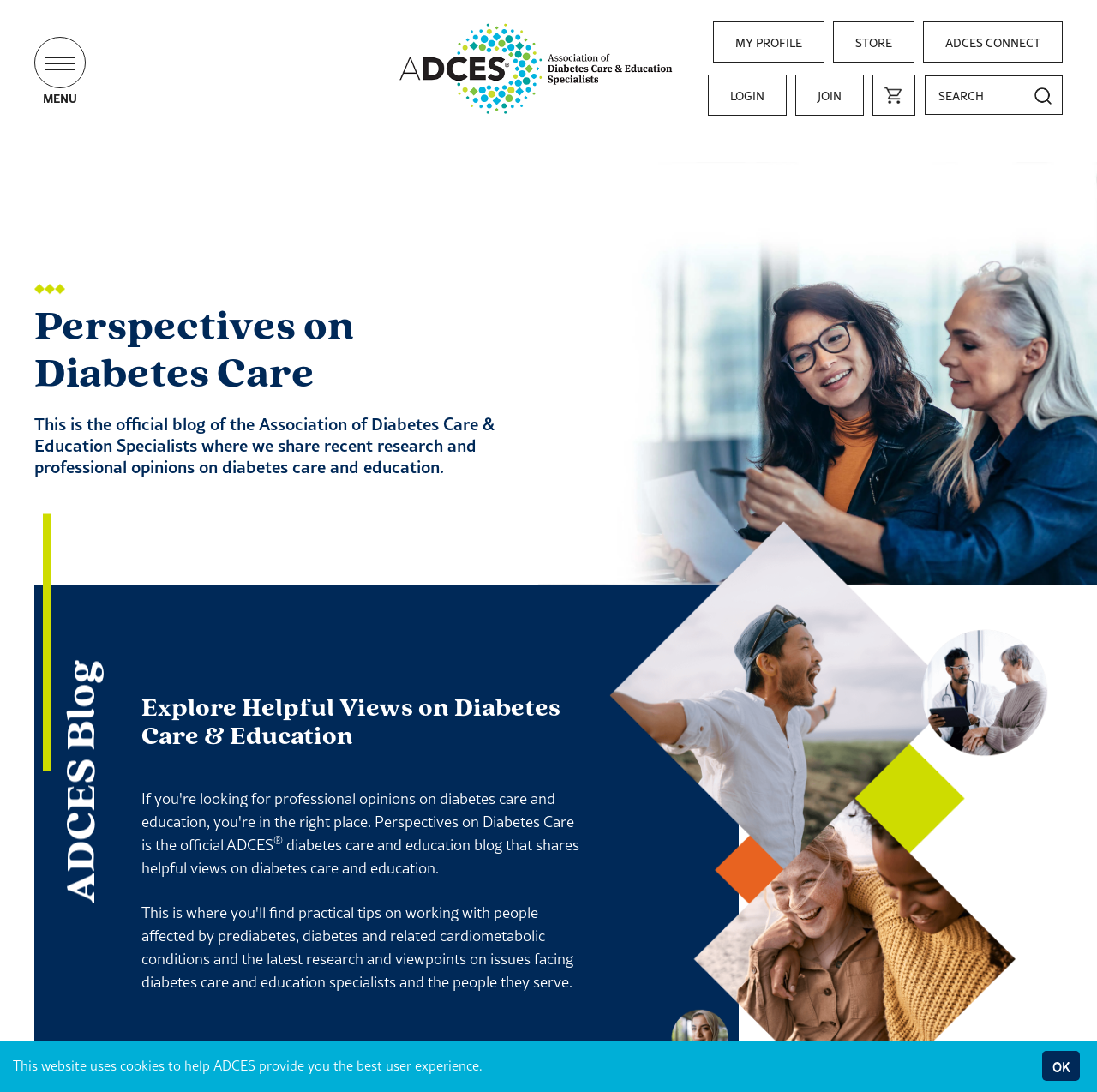Could you determine the bounding box coordinates of the clickable element to complete the instruction: "Click the ADCES logo"? Provide the coordinates as four float numbers between 0 and 1, i.e., [left, top, right, bottom].

[0.361, 0.049, 0.615, 0.071]